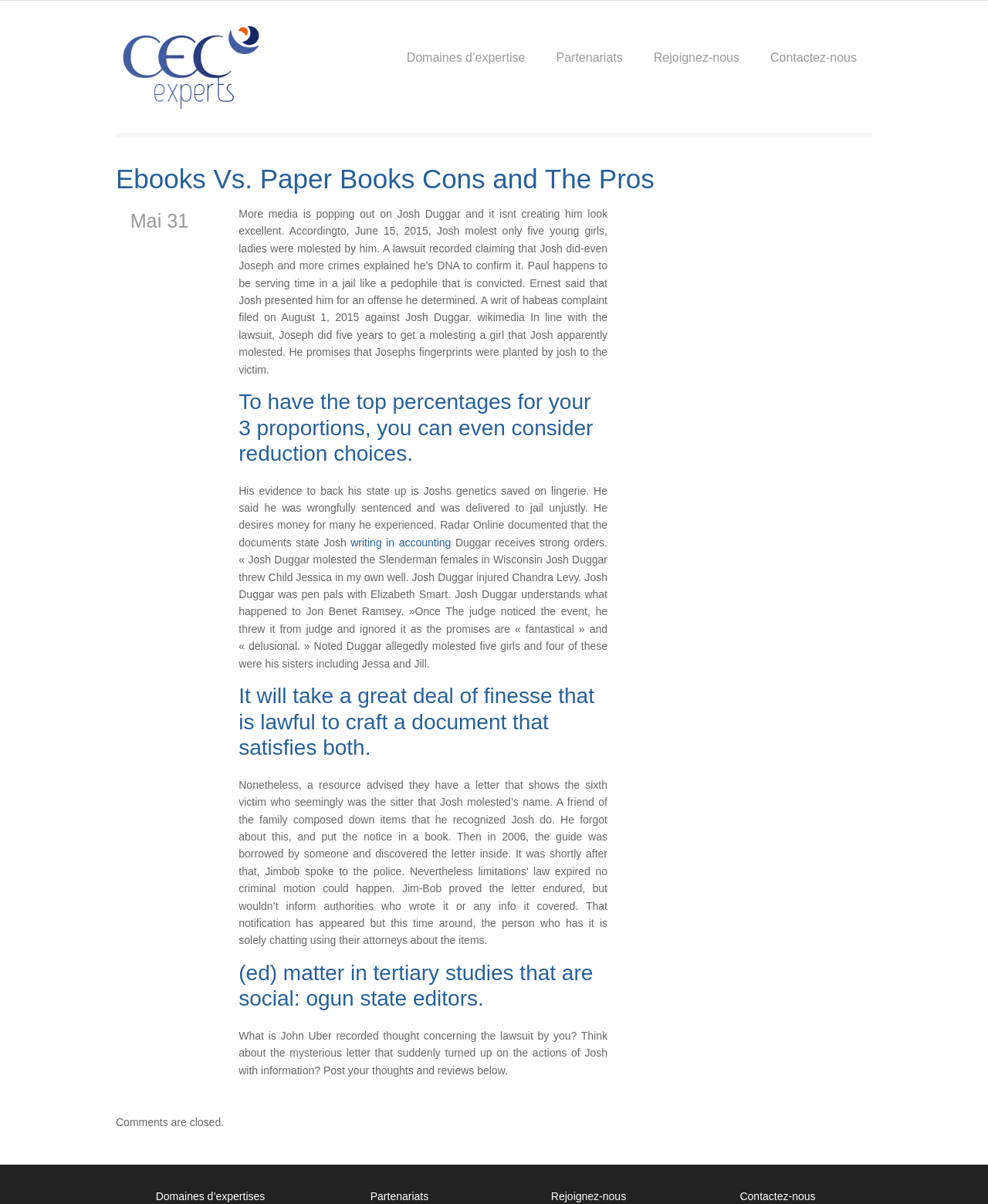What is the topic of the article?
From the details in the image, provide a complete and detailed answer to the question.

I determined the topic of the article by reading the StaticText elements which mention Josh Duggar's name and describe his alleged crimes, such as molesting young girls.